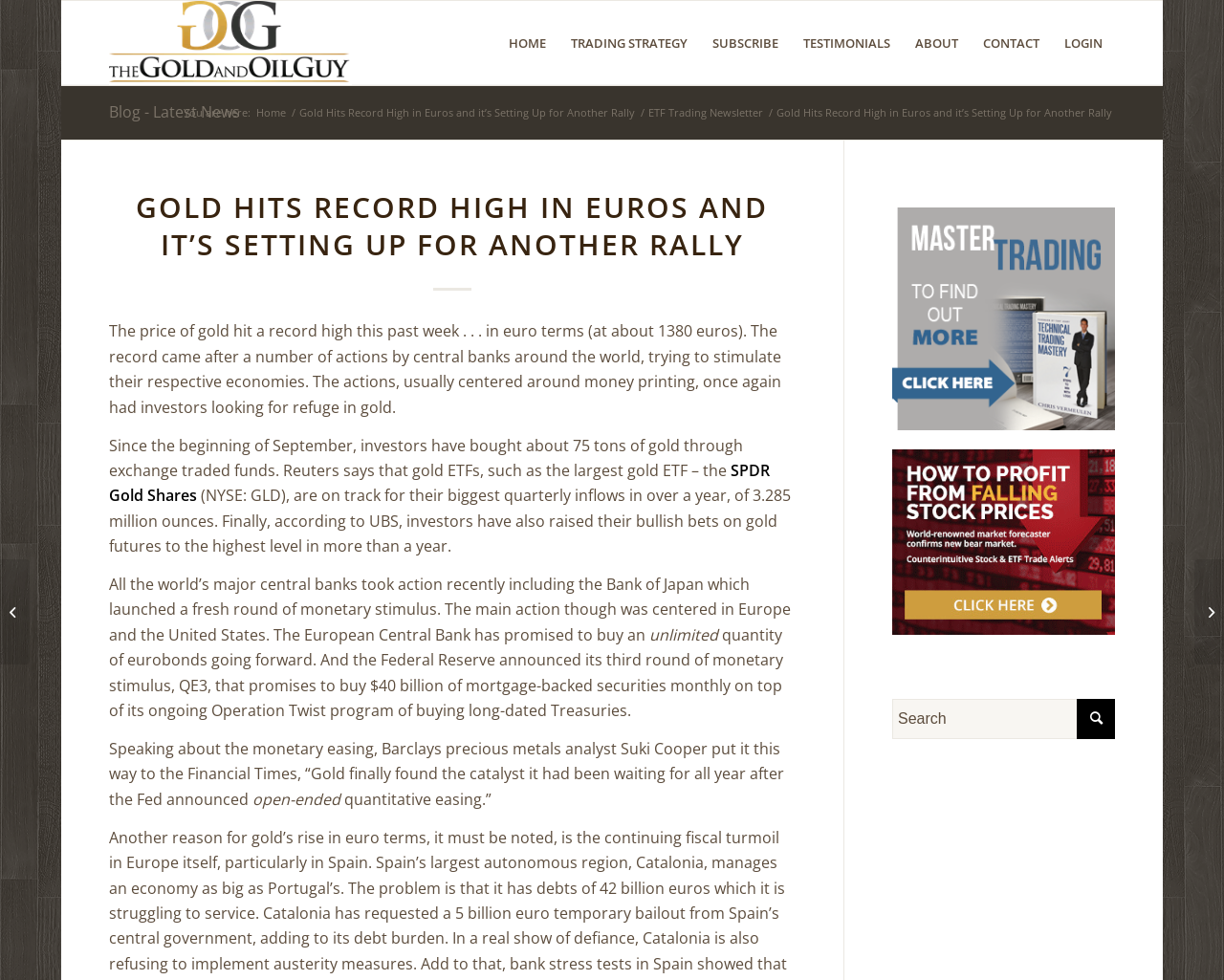Find the bounding box coordinates of the element to click in order to complete this instruction: "Click on the 'SUBSCRIBE' menu item". The bounding box coordinates must be four float numbers between 0 and 1, denoted as [left, top, right, bottom].

[0.572, 0.001, 0.646, 0.087]